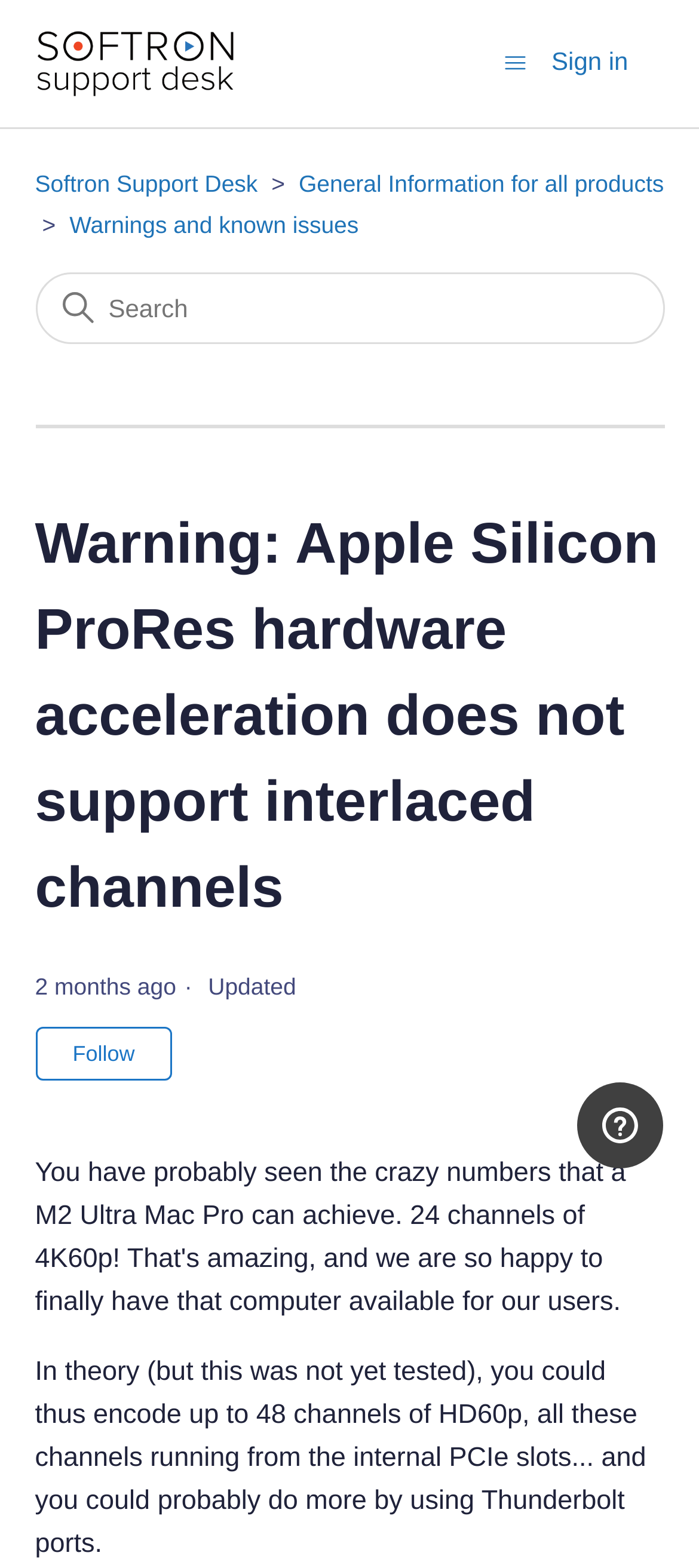Present a detailed account of what is displayed on the webpage.

This webpage appears to be a support article from Softron Support Desk, with a title "Warning: Apple Silicon ProRes hardware acceleration does not support interlaced channels". At the top left, there is a link to the Softron Support Desk Help Center home page, accompanied by an image. Next to it, on the top right, is a toggle navigation menu button and a sign-in button.

Below the top navigation bar, there is a list of categories, including Softron Support Desk, General Information for all products, Warnings and known issues, and more. Each category has a link to its respective page.

On the main content area, there is a header section with the article title, followed by the publication date and time, which is about 2 months ago. The article content starts with a paragraph discussing the capabilities of M2 Ultra Mac Pro, mentioning 24 channels of 4K60p. The text continues to explain the theoretical possibilities of encoding channels using internal PCIe slots and Thunderbolt ports.

On the right side of the article, there is a search bar and an iframe that opens a widget with more information. At the bottom of the article, there is a button to follow the article, with a description of the current followers.